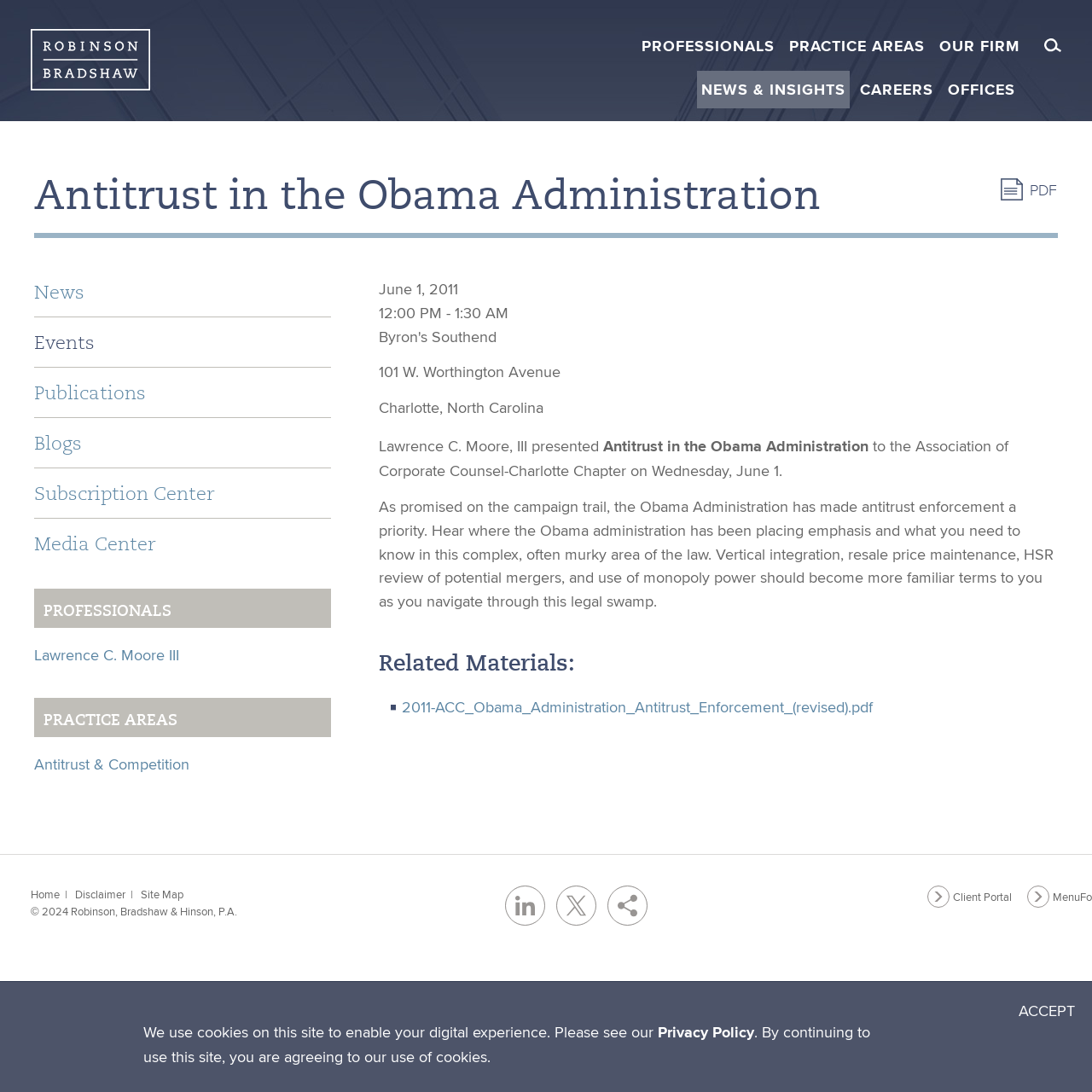Identify the bounding box coordinates for the UI element described as: "Lawrence C. Moore III". The coordinates should be provided as four floats between 0 and 1: [left, top, right, bottom].

[0.031, 0.59, 0.164, 0.609]